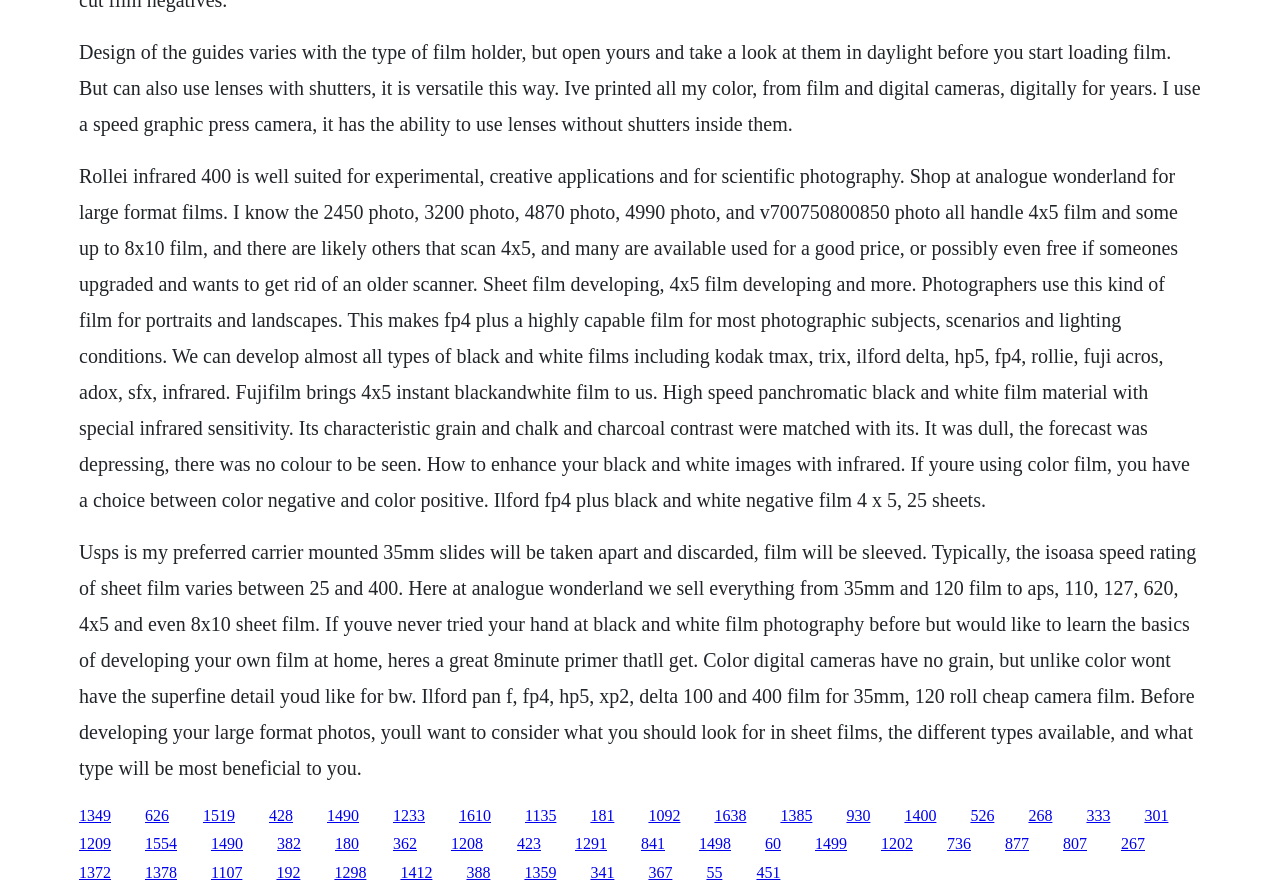Using details from the image, please answer the following question comprehensively:
What type of film is Rollei Infrared 400?

The text on the webpage mentions 'Rollei infrared 400 is well suited for experimental, creative applications and for scientific photography.' and 'High speed panchromatic black and white film material with special infrared sensitivity.' which indicates that Rollei Infrared 400 is a type of black and white film.